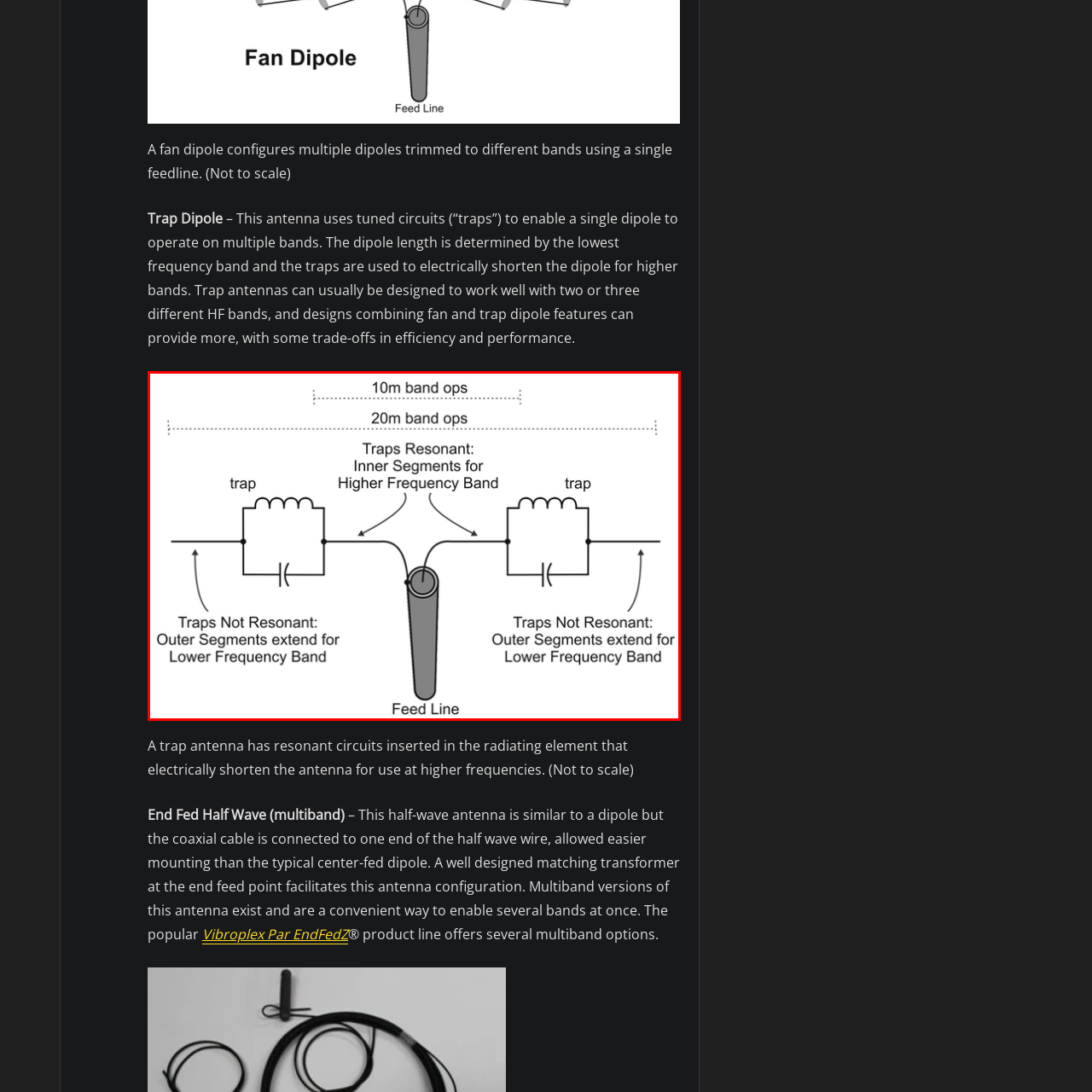Inspect the section within the red border, What is the advantage of this antenna design? Provide a one-word or one-phrase answer.

Efficient use of a single dipole